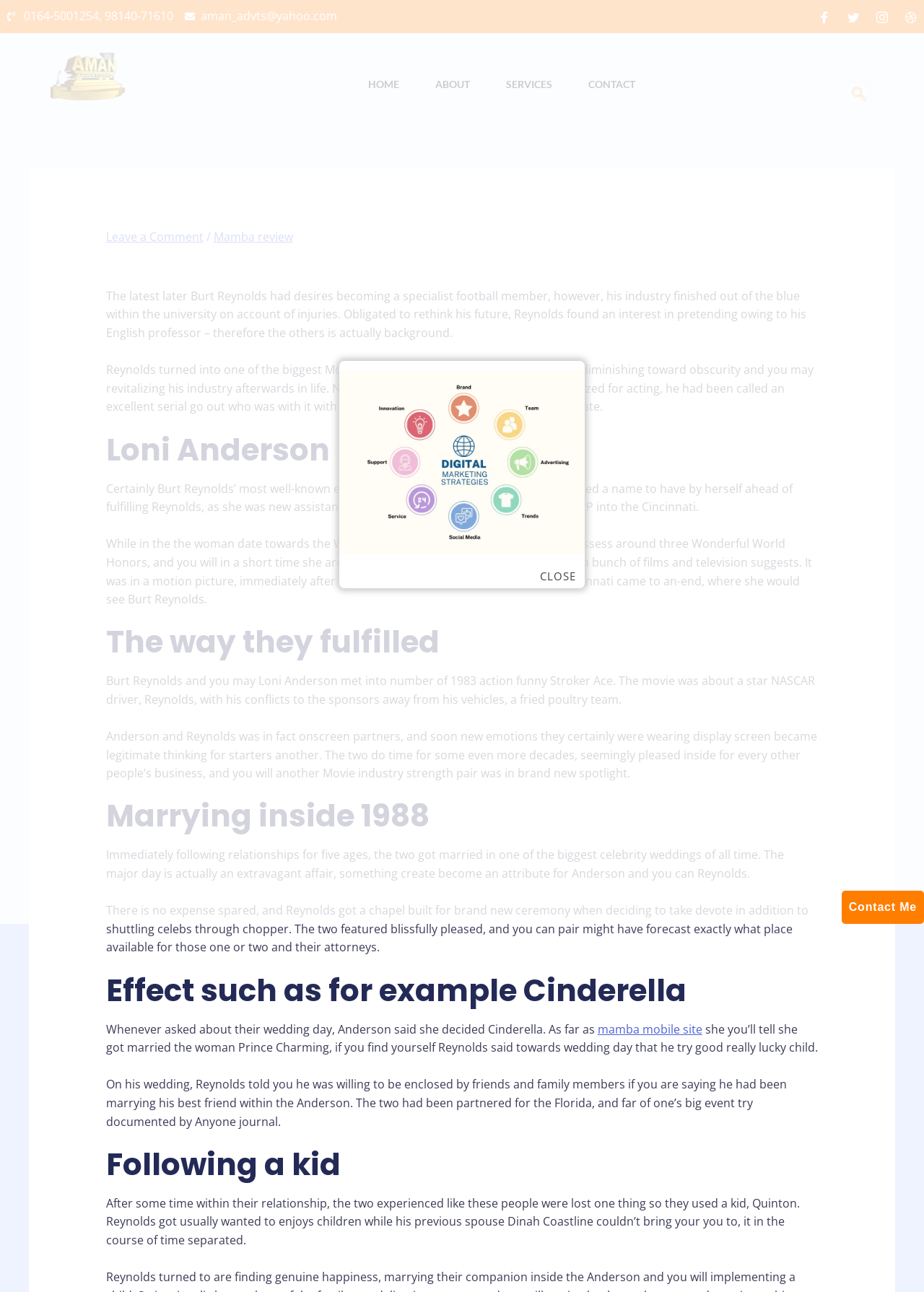Explain in detail what you observe on this webpage.

This webpage is a blog post about the relationship between Burt Reynolds and Loni Anderson. At the top, there are several links to social media platforms, including Facebook, Twitter, LinkedIn, and Dribble, aligned horizontally across the page. Below these links, there is a navigation menu with links to "HOME", "ABOUT", "SERVICES", and "CONTACT", also aligned horizontally.

The main content of the page is a long article about Burt Reynolds and Loni Anderson's relationship. The article is divided into sections with headings, including "Loni Anderson", "The way they met", "Marrying in 1988", "Effect like Cinderella", and "Following a kid". Each section contains several paragraphs of text describing the couple's relationship, including how they met, their wedding, and their adoption of a child.

To the right of the article, there is a search button labeled "navsearch-button". At the bottom of the page, there is a link to "Contact Me" and a button labeled "CLOSE". There are no images on the page.